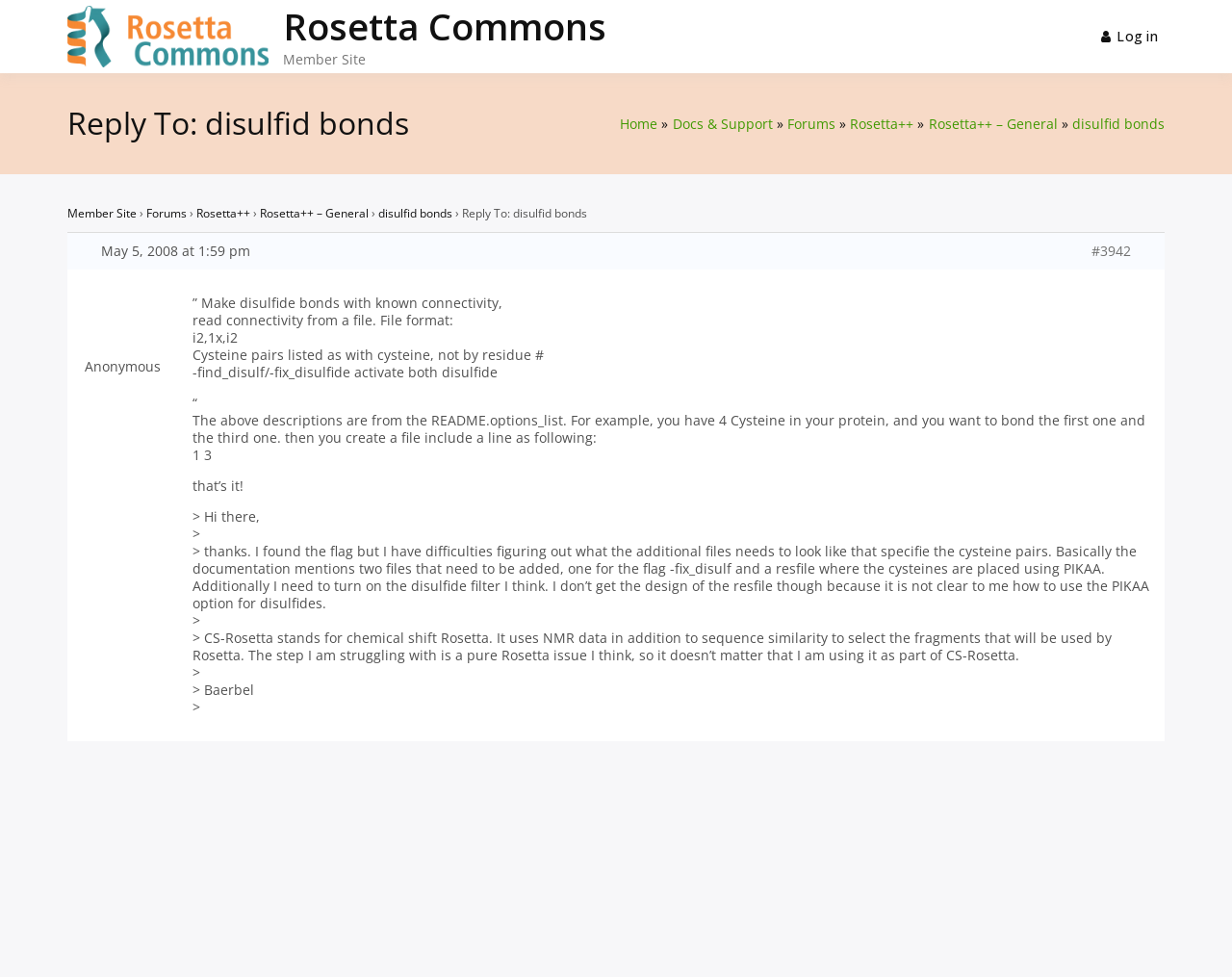Pinpoint the bounding box coordinates of the element to be clicked to execute the instruction: "Click the Rosetta Commons logo".

[0.055, 0.006, 0.218, 0.069]